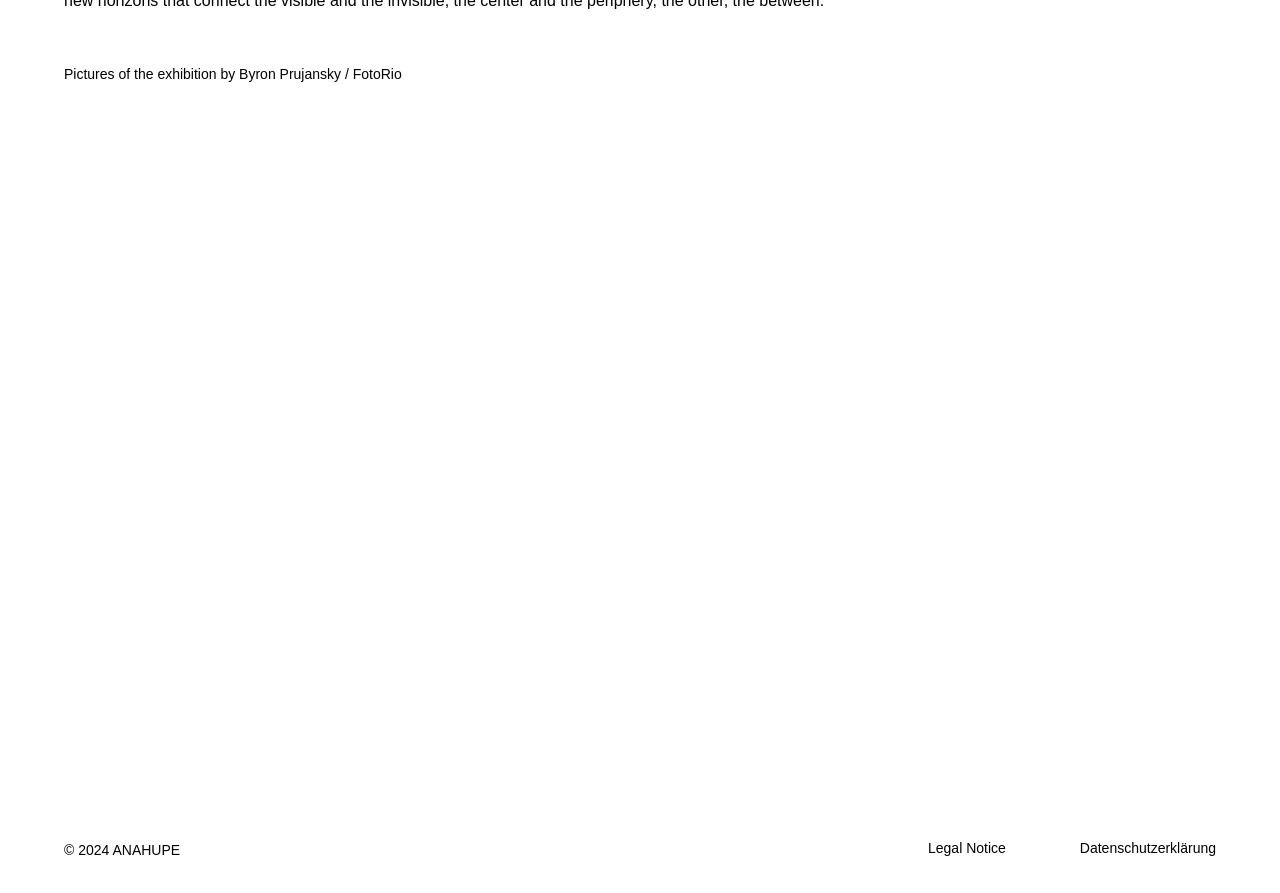Provide the bounding box coordinates in the format (top-left x, top-left y, bottom-right x, bottom-right y). All values are floating point numbers between 0 and 1. Determine the bounding box coordinate of the UI element described as: Datenschutzerklärung

[0.844, 0.927, 0.95, 0.972]